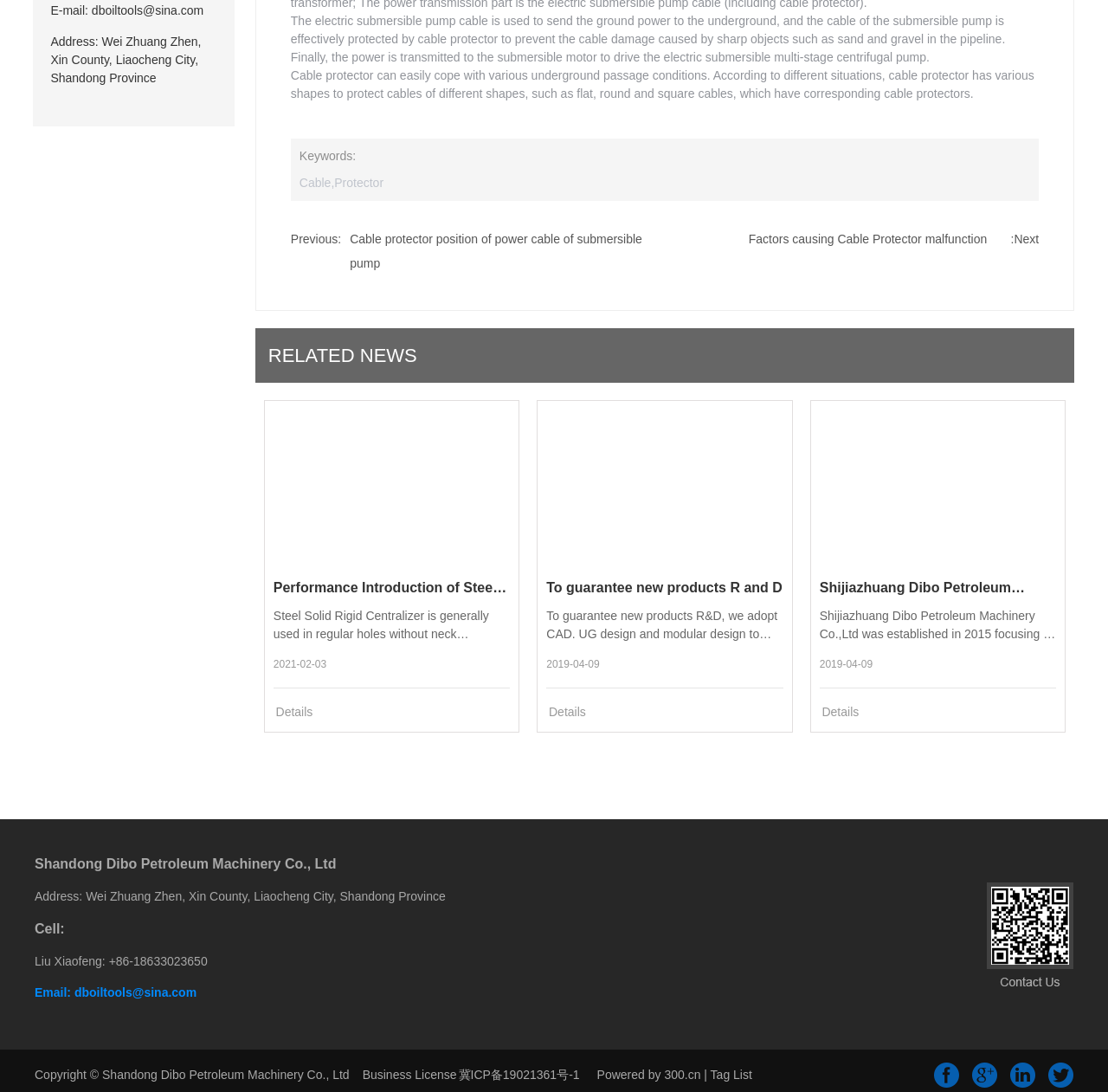Locate the bounding box coordinates of the segment that needs to be clicked to meet this instruction: "Check the background of this investment professional on FINRA's BrokerCheck".

None